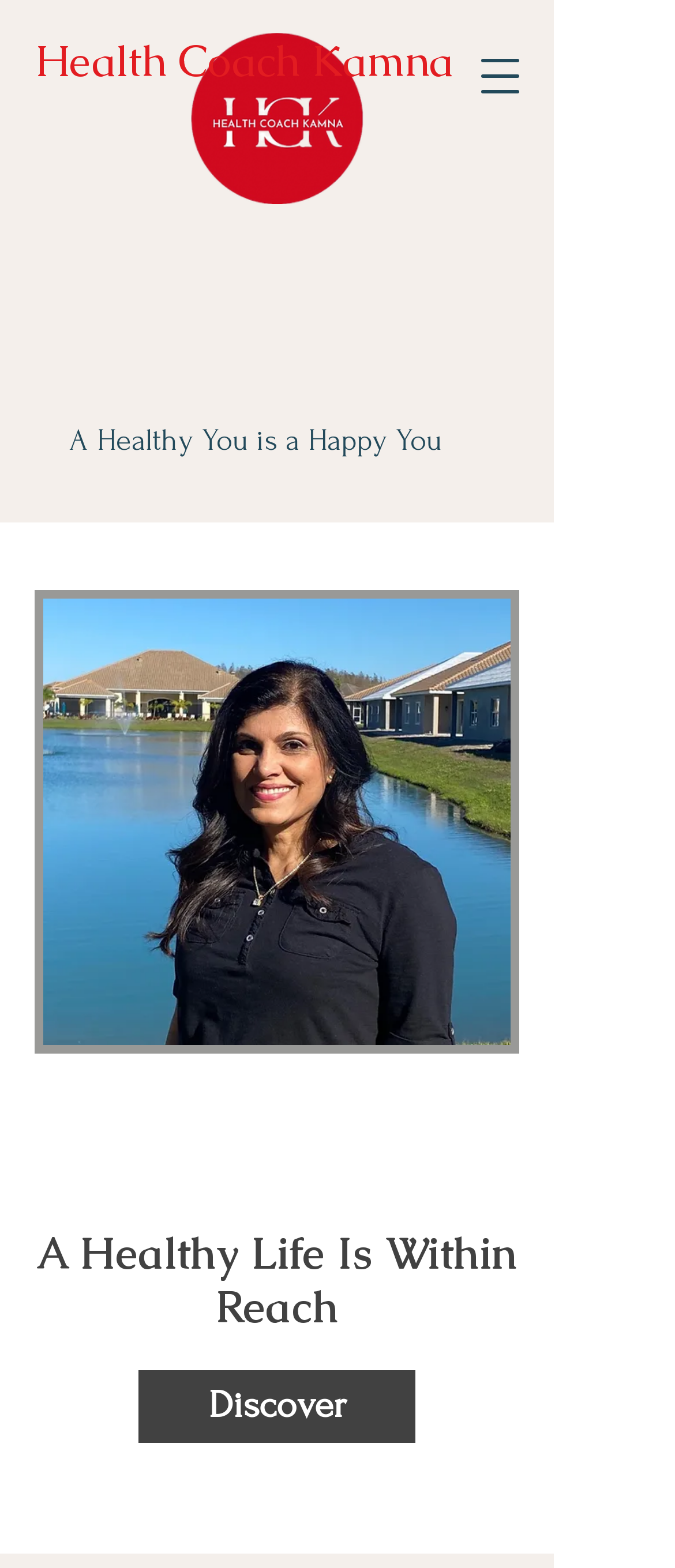What can be discovered on this webpage?
Based on the image, answer the question with as much detail as possible.

The link 'Discover' at the bottom of the webpage suggests that visitors can discover something related to a healthy life, which is in line with the overall theme of the webpage.